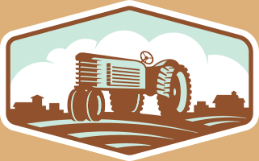Review the image closely and give a comprehensive answer to the question: What is the dominant color palette of the illustration?

The soft color palette of the illustration is dominated by earthy tones of browns and pale blues, which evoke a sense of nostalgia and connection to the land, fitting for an agricultural heritage-themed design.